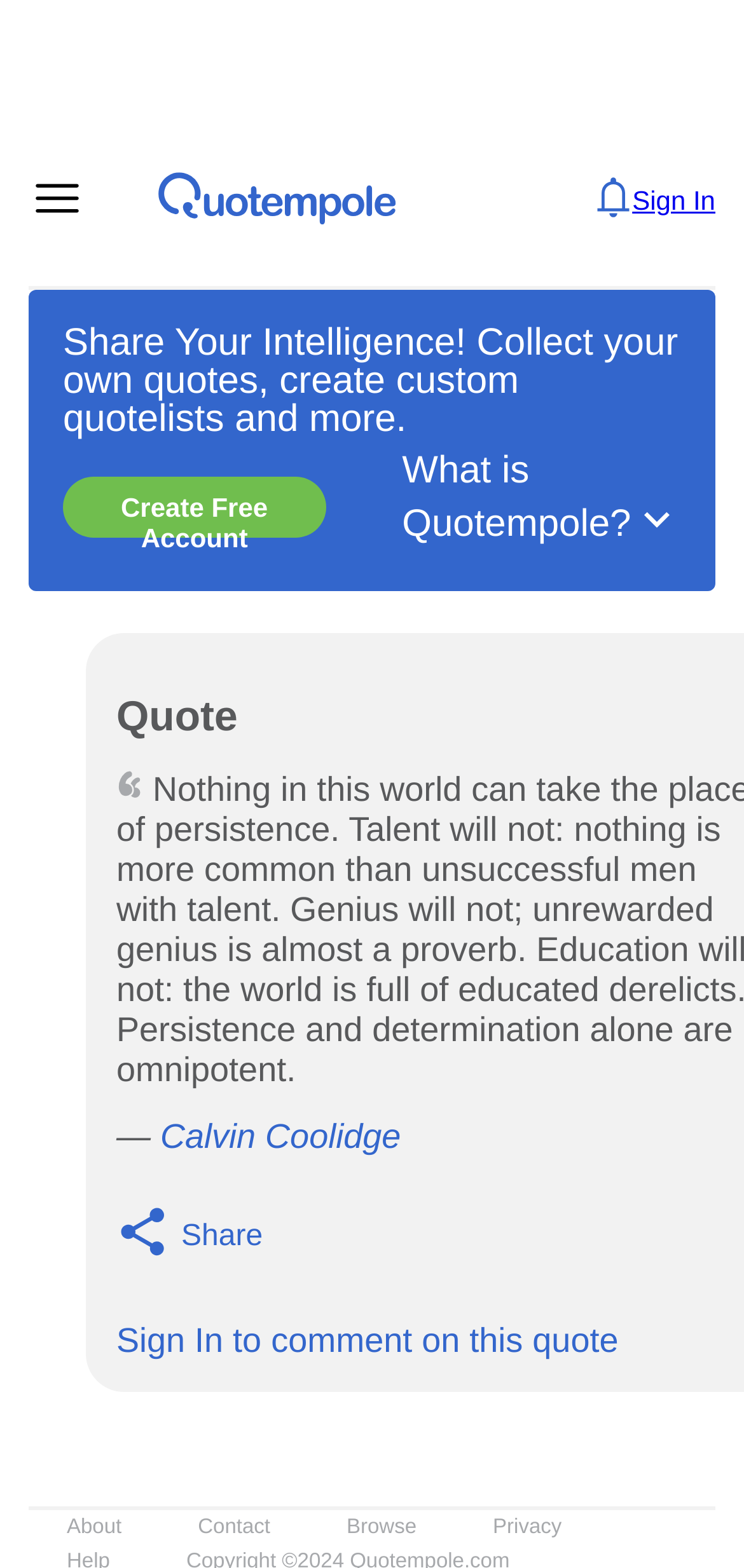Determine the bounding box coordinates for the area you should click to complete the following instruction: "Share the quote".

[0.244, 0.779, 0.353, 0.799]